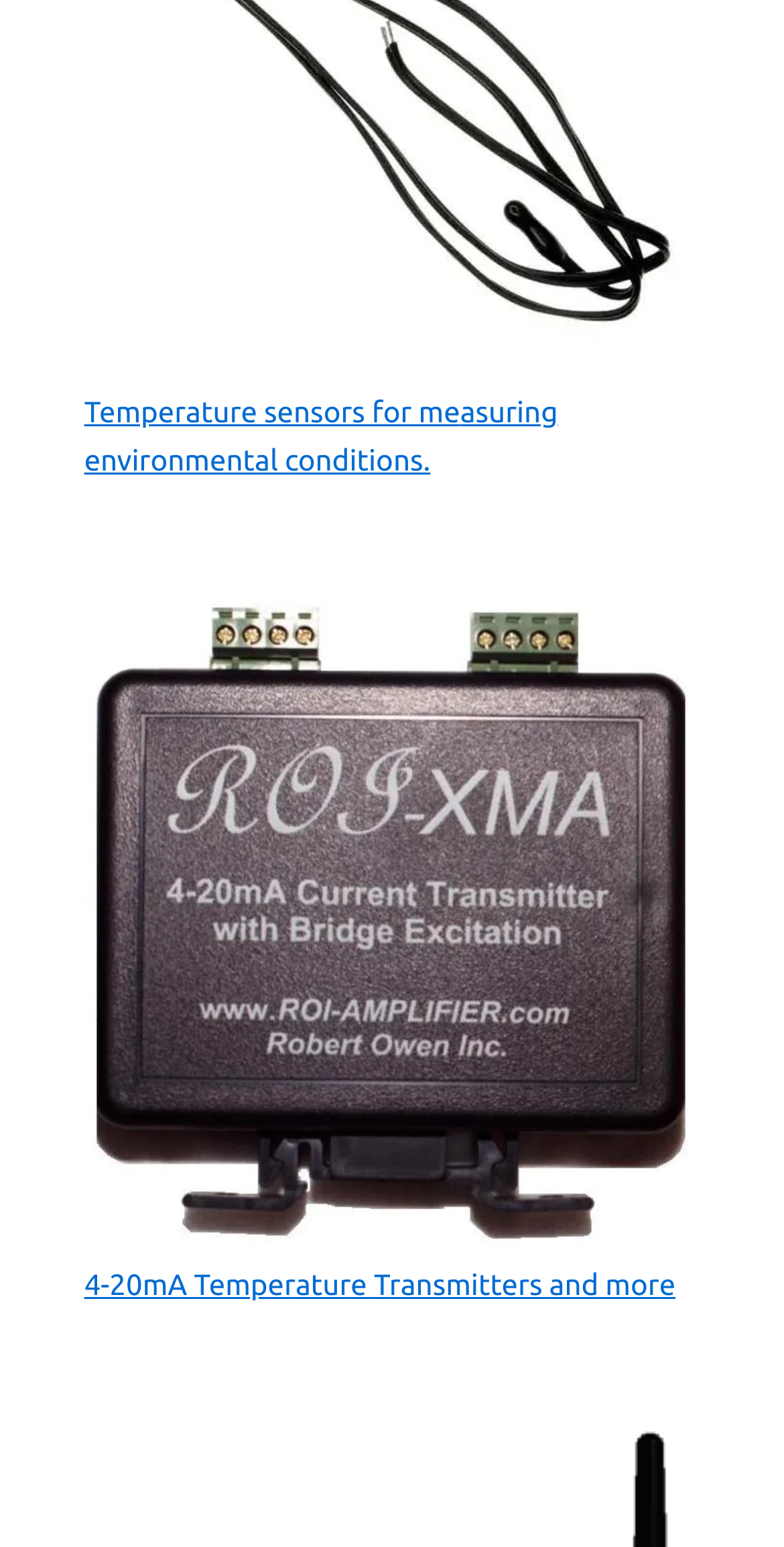Using floating point numbers between 0 and 1, provide the bounding box coordinates in the format (top-left x, top-left y, bottom-right x, bottom-right y). Locate the UI element described here: Twitch

None